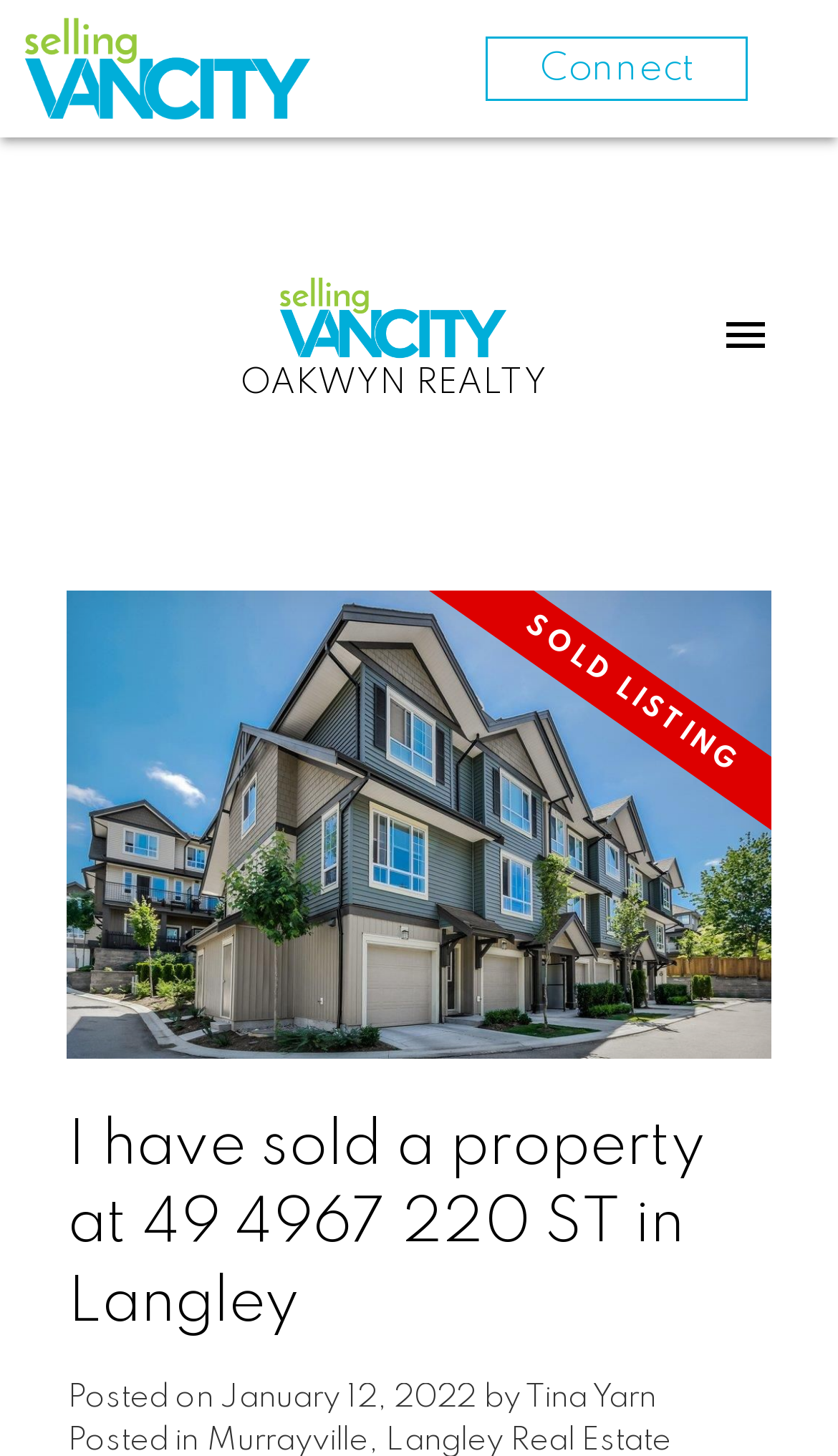Given the content of the image, can you provide a detailed answer to the question?
What is the location of the sold property?

Based on the webpage content, specifically the heading 'I have sold a property at 49 4967 220 ST in Langley', we can determine that the location of the sold property is Langley.